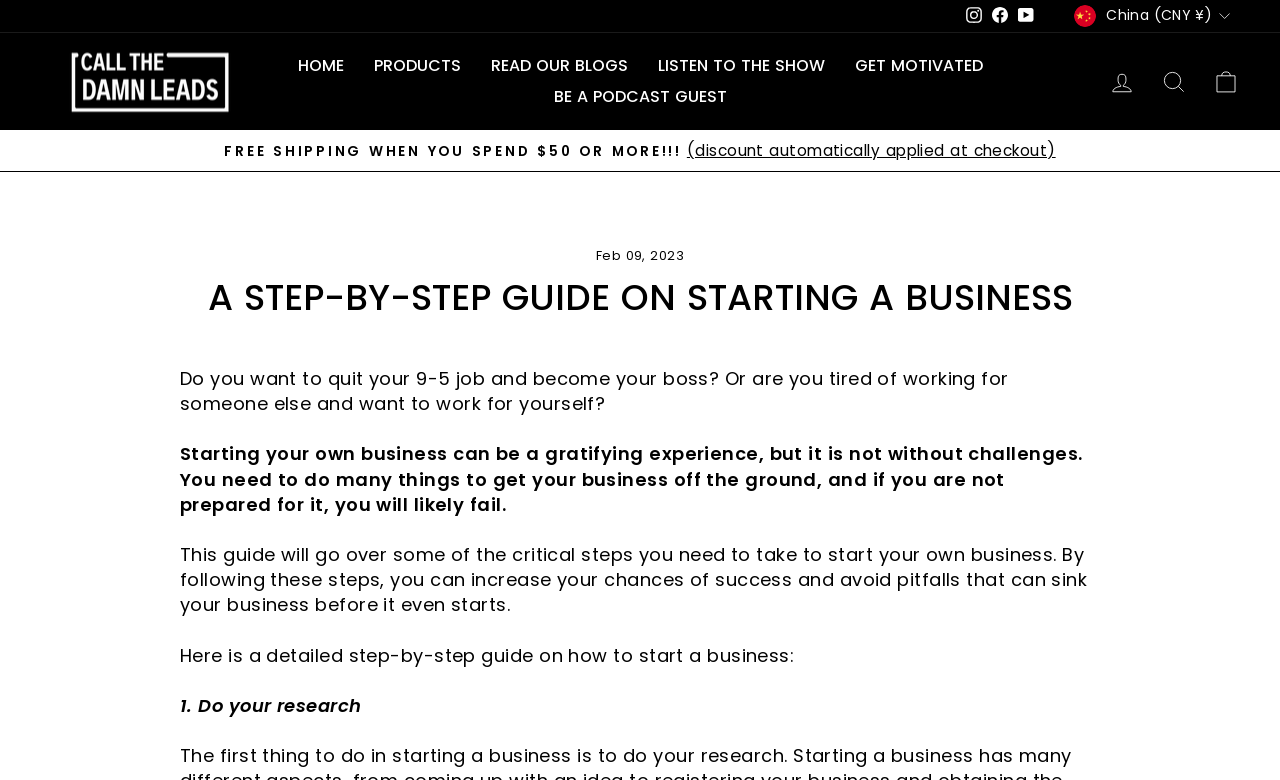Identify the bounding box coordinates of the clickable section necessary to follow the following instruction: "View articles from April 2024". The coordinates should be presented as four float numbers from 0 to 1, i.e., [left, top, right, bottom].

None